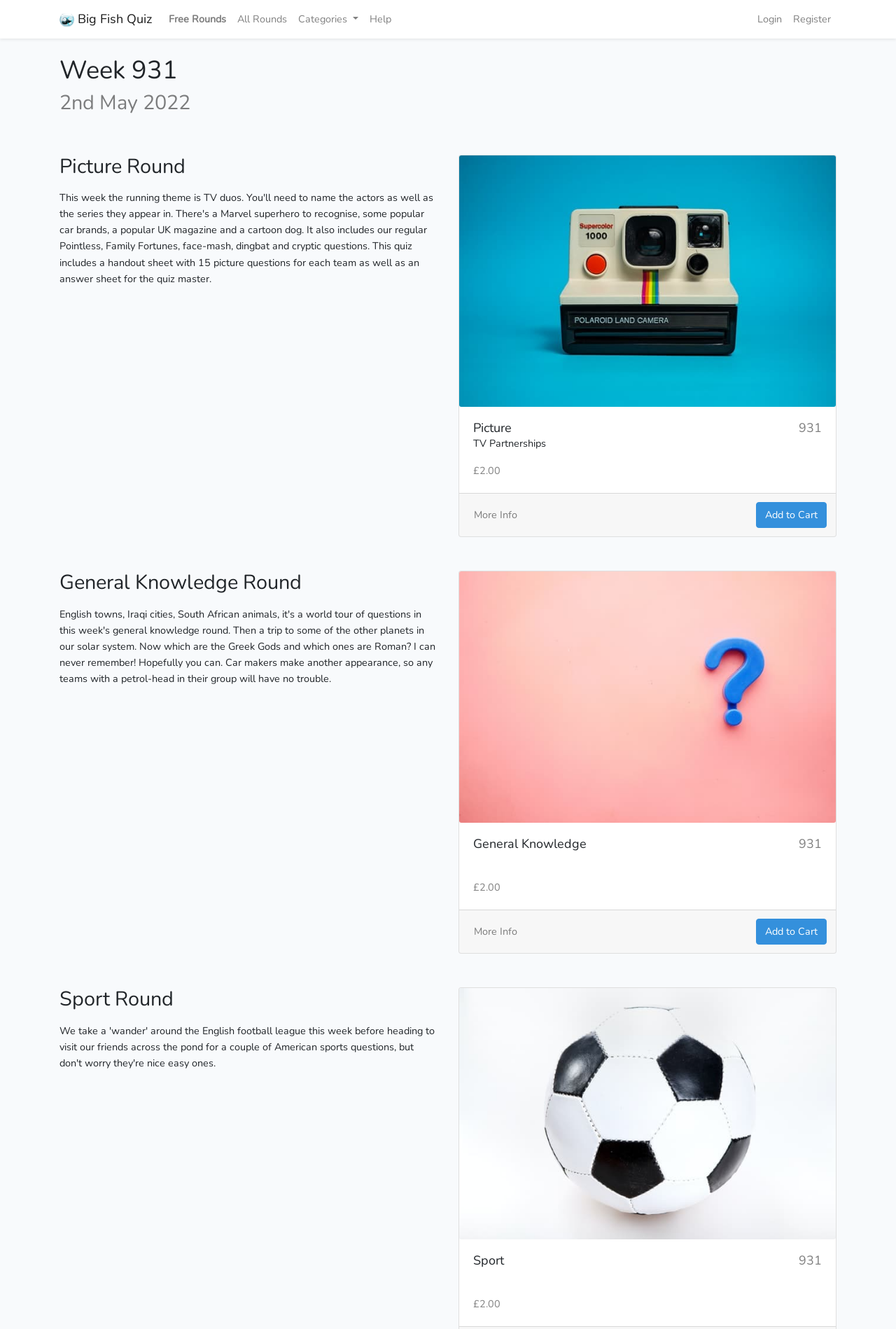Determine the bounding box coordinates for the area that needs to be clicked to fulfill this task: "Add the General Knowledge Round to Cart". The coordinates must be given as four float numbers between 0 and 1, i.e., [left, top, right, bottom].

[0.844, 0.691, 0.923, 0.711]